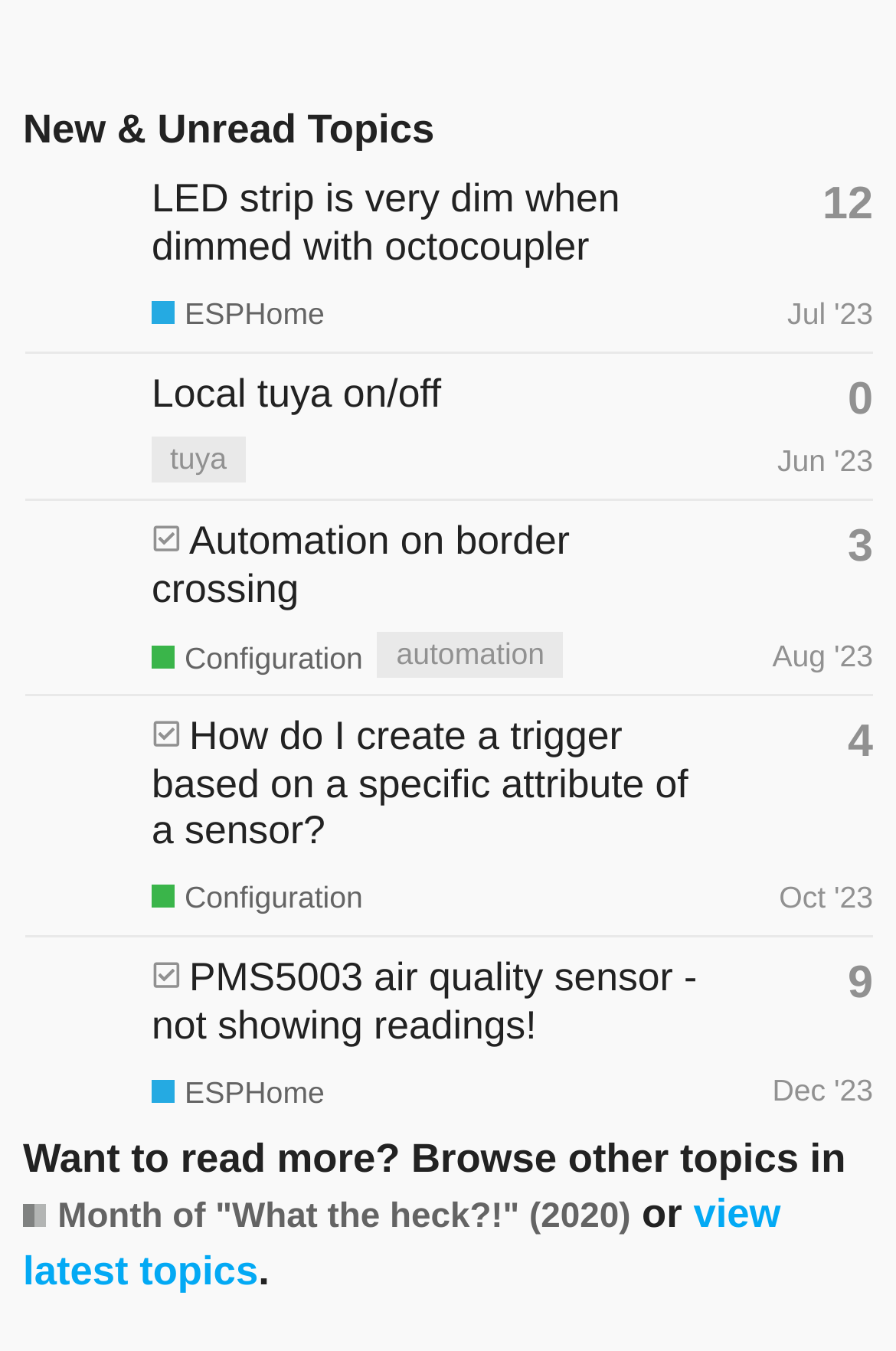Please identify the bounding box coordinates of the clickable area that will fulfill the following instruction: "View latest topics". The coordinates should be in the format of four float numbers between 0 and 1, i.e., [left, top, right, bottom].

[0.026, 0.881, 0.871, 0.957]